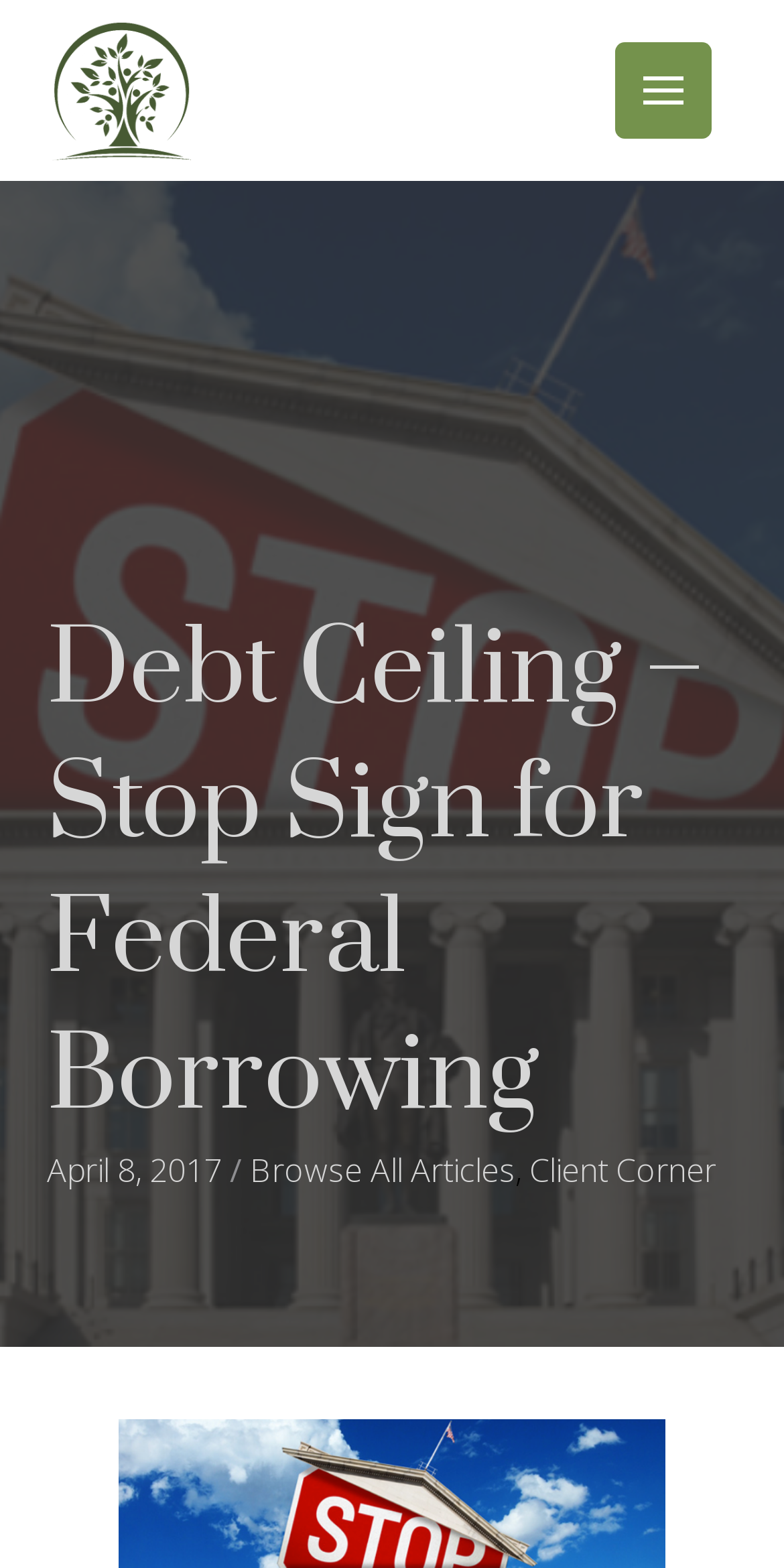Explain the contents of the webpage comprehensively.

The webpage is about the debt ceiling and its relation to federal borrowing, specifically discussing the Bipartisan Budget Act of 2015. At the top left of the page, there is a link to "Evergreen Wealth Management" accompanied by an image with the same name. 

Below this, there is a button labeled "Toggle Dropdown Content" that, when expanded, reveals a dropdown menu. Within this menu, there is a heading that reads "Debt Ceiling – Stop Sign for Federal Borrowing" positioned near the top of the page. 

Directly below the heading, there is a date "April 8, 2017" followed by a slash and another date, and then a link to "Browse All Articles". After this link, there is a comma and another link to "Client Corner". 

At the bottom right of the page, there is a link to "Back to Top".